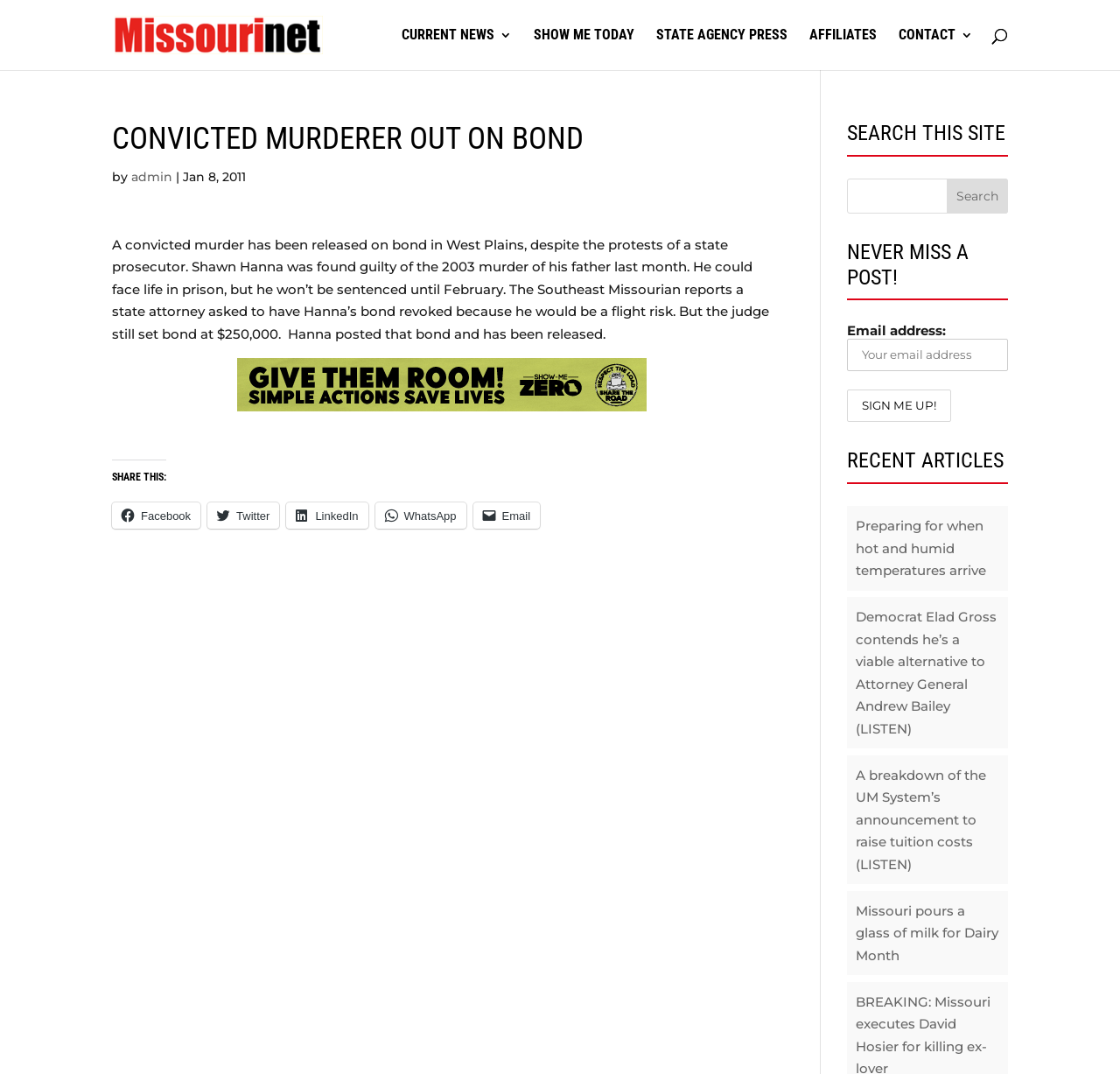Point out the bounding box coordinates of the section to click in order to follow this instruction: "Subscribe to newsletter".

[0.756, 0.363, 0.849, 0.393]